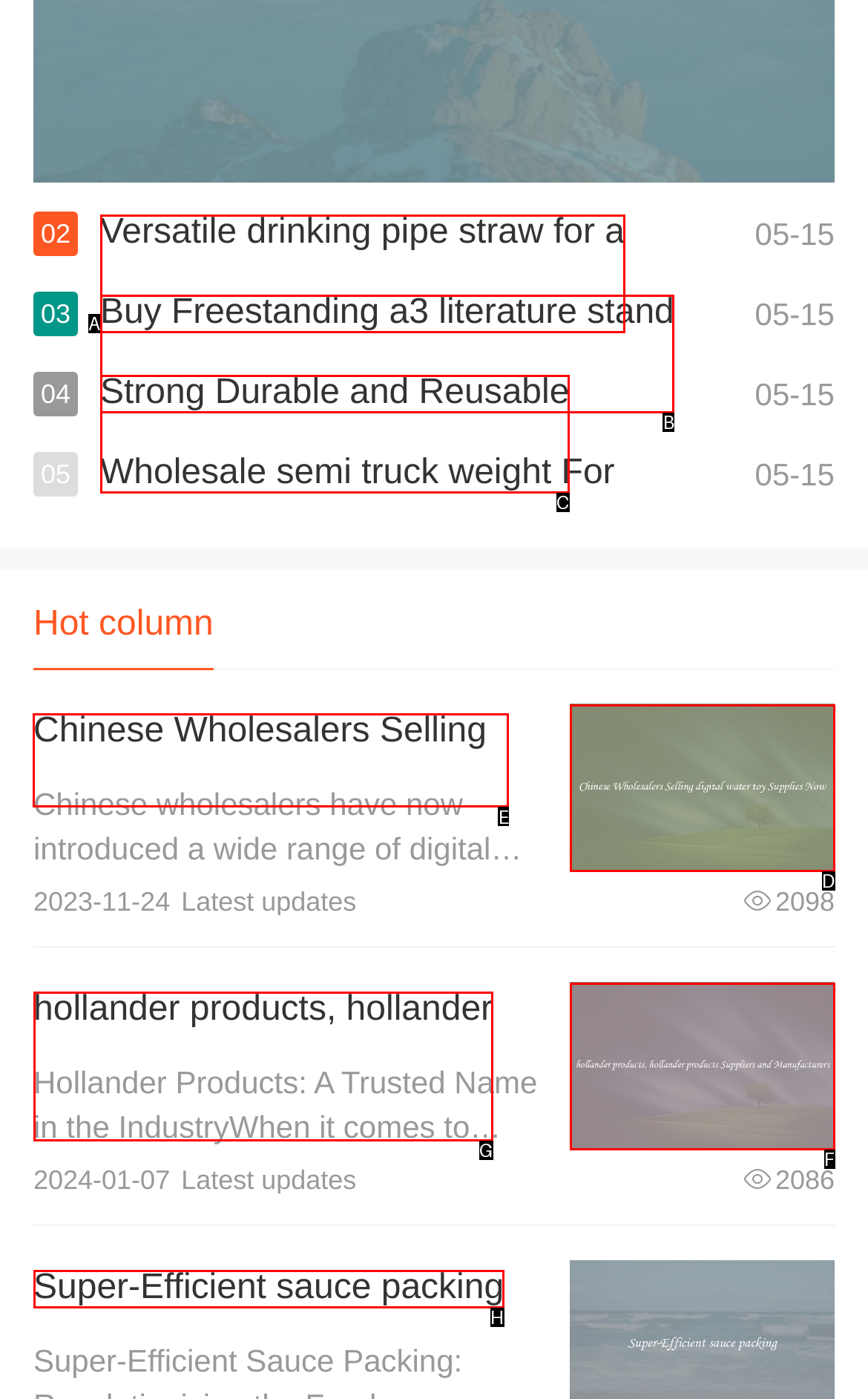Provide the letter of the HTML element that you need to click on to perform the task: Read about Chinese wholesalers selling digital water toy supplies.
Answer with the letter corresponding to the correct option.

E